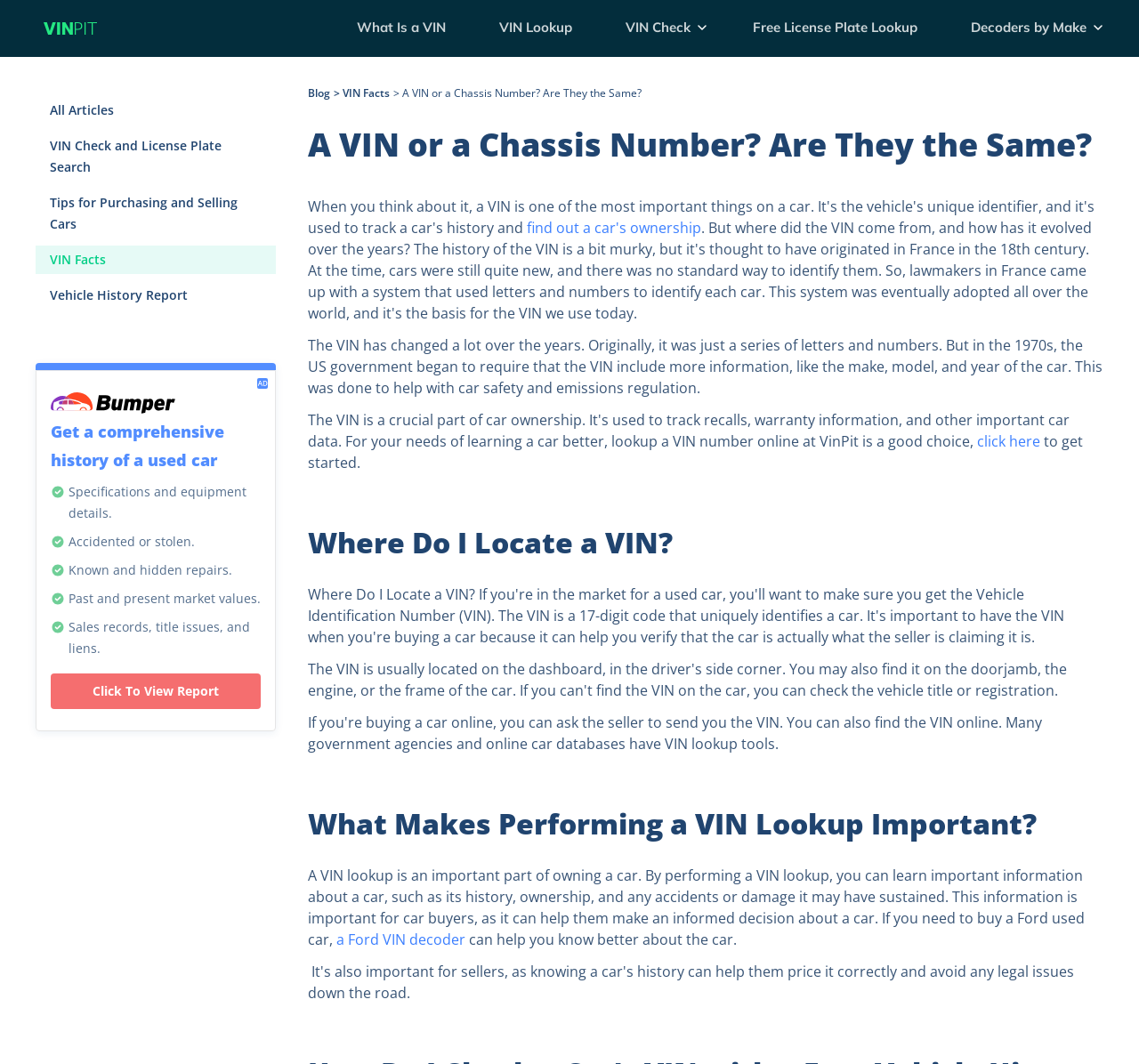Determine the bounding box coordinates in the format (top-left x, top-left y, bottom-right x, bottom-right y). Ensure all values are floating point numbers between 0 and 1. Identify the bounding box of the UI element described by: find out a car's ownership

[0.462, 0.204, 0.616, 0.223]